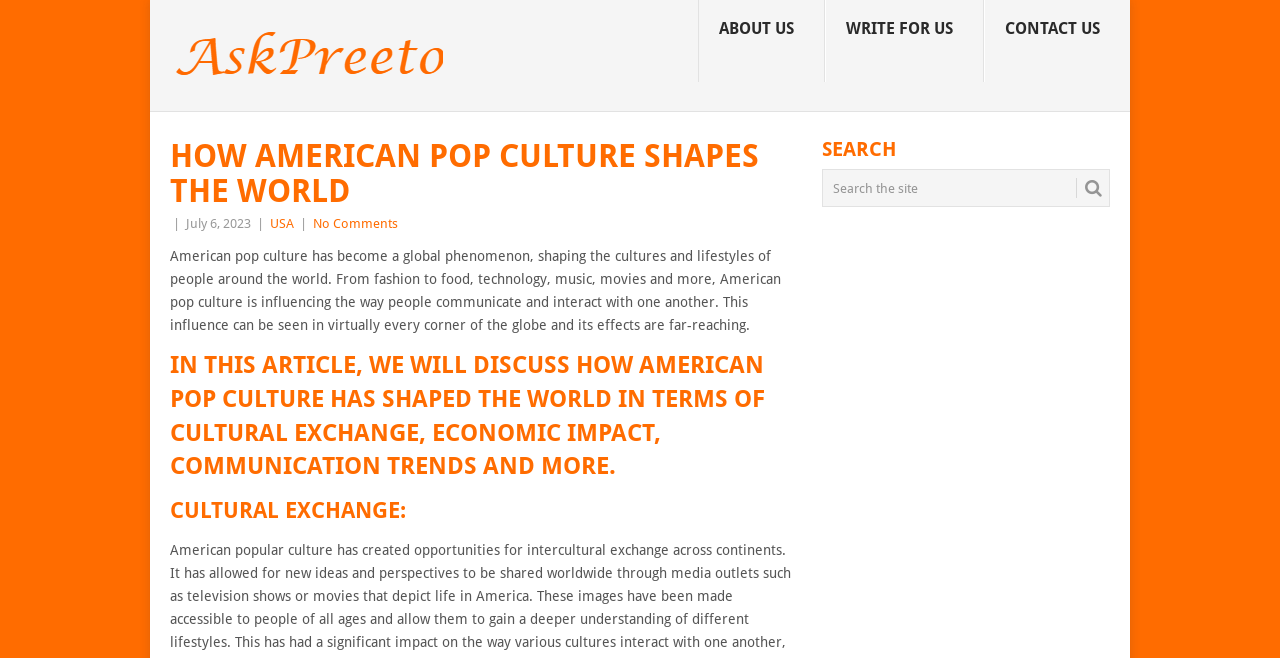What is the category of cultural exchange discussed in the article?
Refer to the screenshot and respond with a concise word or phrase.

Cultural exchange